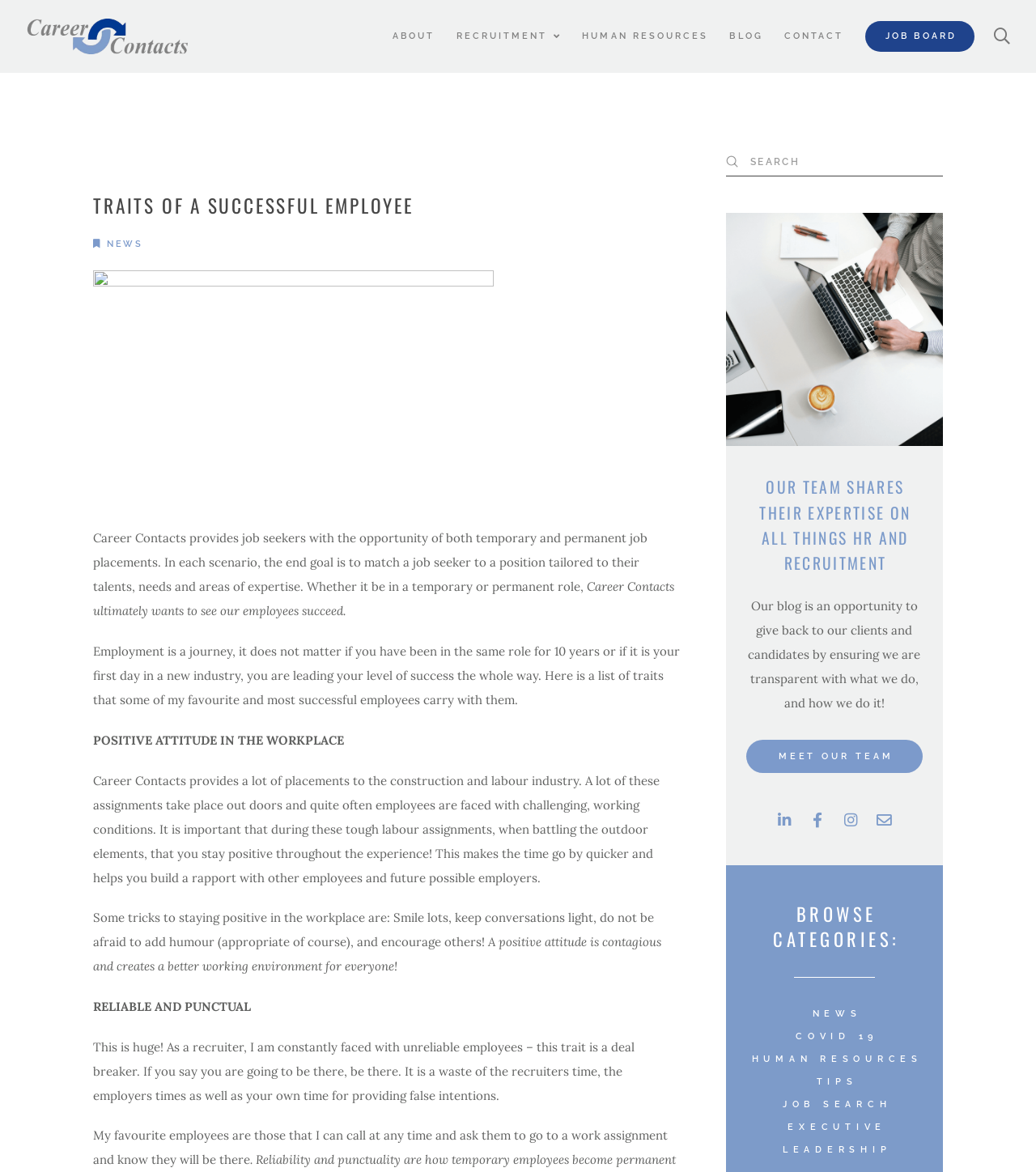Write a detailed summary of the webpage, including text, images, and layout.

The webpage is titled "Traits of a Successful Employee - Career Contacts" and has a prominent image at the top left corner. The top navigation bar contains links to "ABOUT", "RECRUITMENT", "HUMAN RESOURCES", "BLOG", and "CONTACT", followed by a "JOB BOARD" link and a toggle modal content button.

Below the navigation bar, there is a header section with a heading "TRAITS OF A SUCCESSFUL EMPLOYEE" and a link to "NEWS". The main content area is divided into sections, with the first section describing the goal of Career Contacts, which is to match job seekers with suitable job placements.

The next section lists the traits of successful employees, including a positive attitude in the workplace, reliability, and punctuality. Each trait is explained in detail, with suggestions on how to maintain a positive attitude and the importance of being reliable and punctual.

On the right side of the page, there is a search box with a submit button, accompanied by an image and a heading "OUR TEAM SHARES THEIR EXPERTISE ON ALL THINGS HR AND RECRUITMENT". Below this, there is a section with links to blog posts, including "MEET OUR TEAM" and several other categories.

Further down the page, there is a section with headings "BROWSE CATEGORIES" and a list of categories, including "NEWS", "COVID 19", "HUMAN RESOURCES TIPS", "JOB SEARCH", and "EXECUTIVE LEADERSHIP", each with a corresponding link.